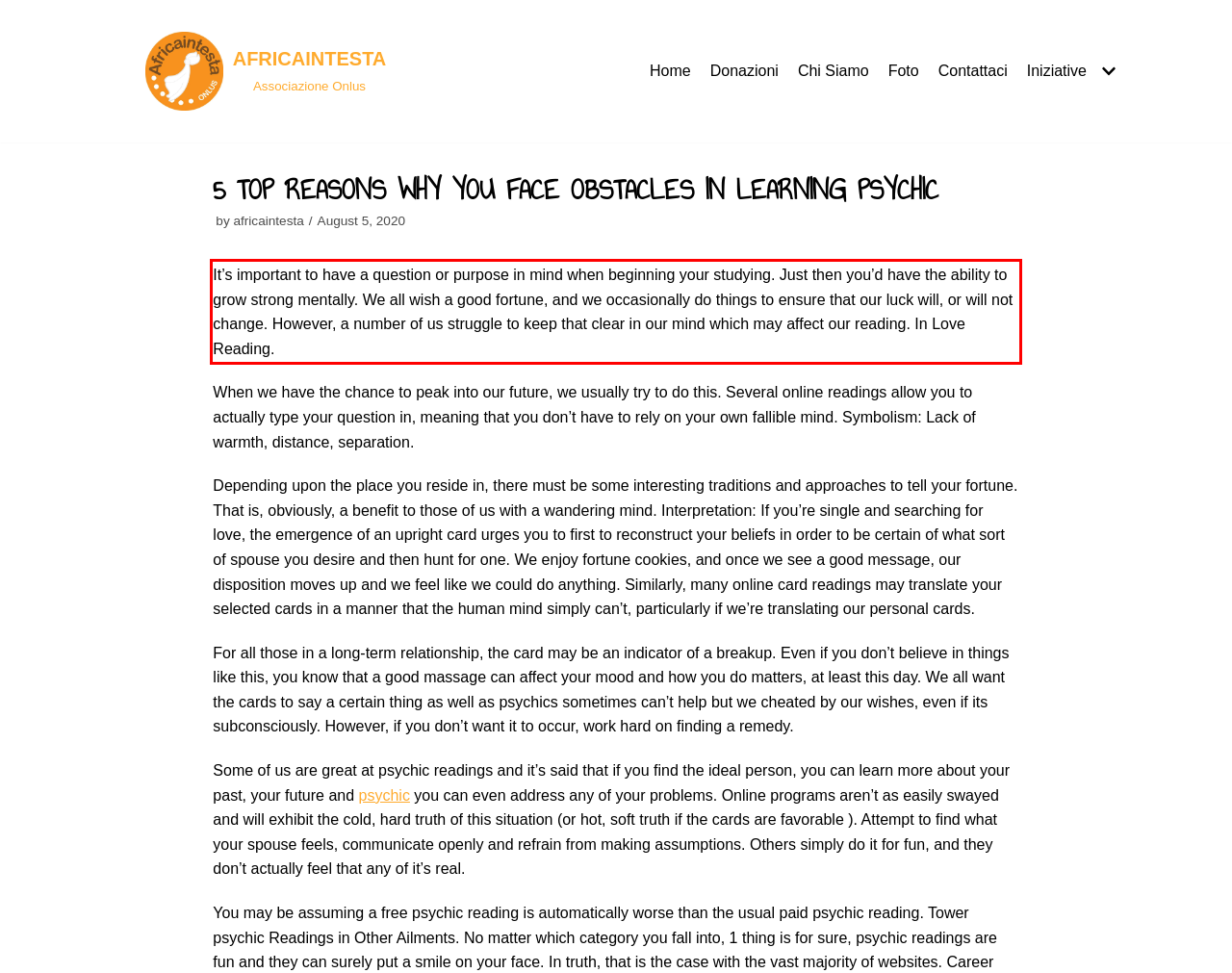Analyze the webpage screenshot and use OCR to recognize the text content in the red bounding box.

It’s important to have a question or purpose in mind when beginning your studying. Just then you’d have the ability to grow strong mentally. We all wish a good fortune, and we occasionally do things to ensure that our luck will, or will not change. However, a number of us struggle to keep that clear in our mind which may affect our reading. In Love Reading.